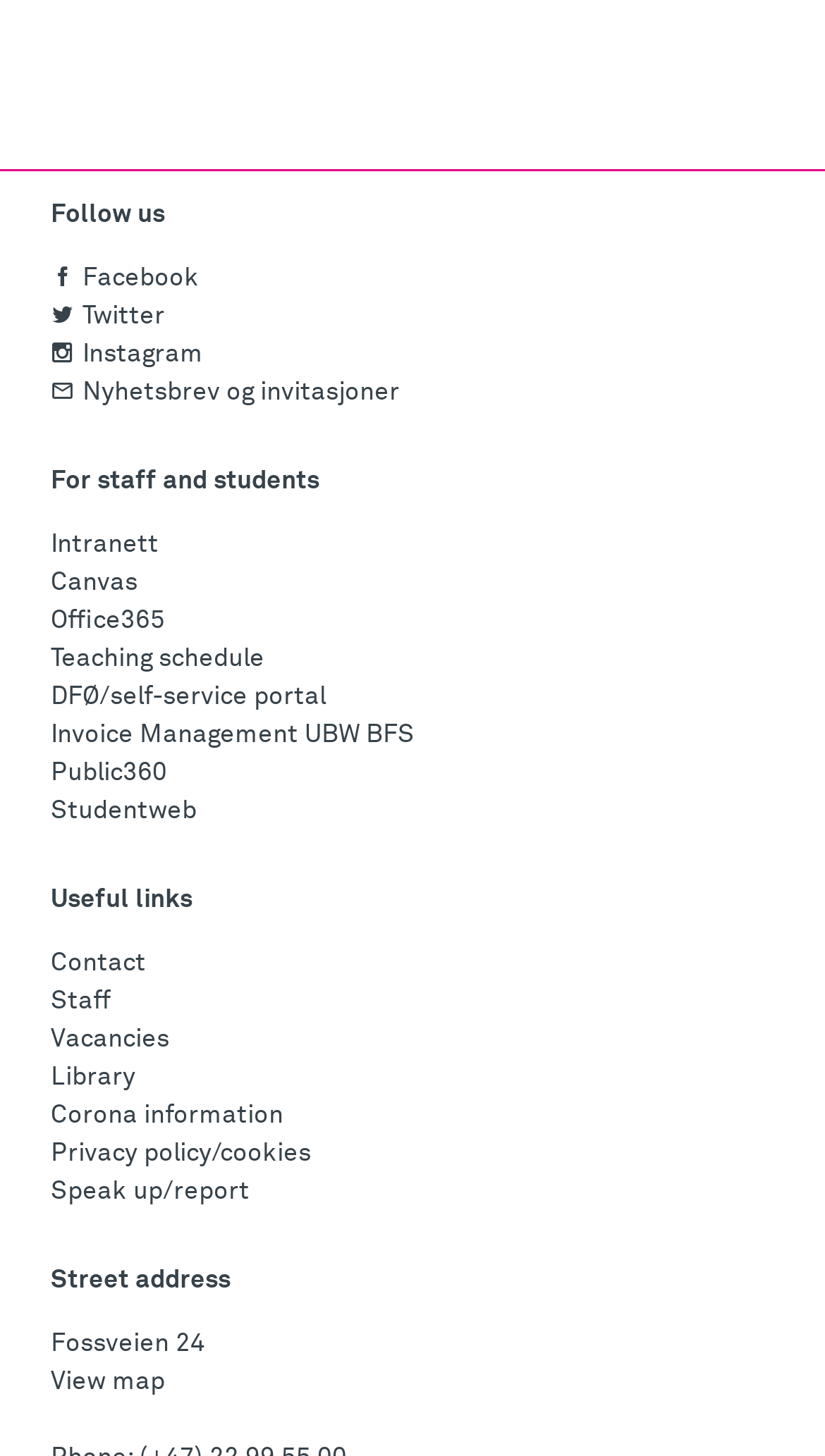What is the purpose of the 'Intranett' link?
Please describe in detail the information shown in the image to answer the question.

The 'Intranett' link is located under the heading 'For staff and students', suggesting that it is intended for internal use by staff and students of the institution.